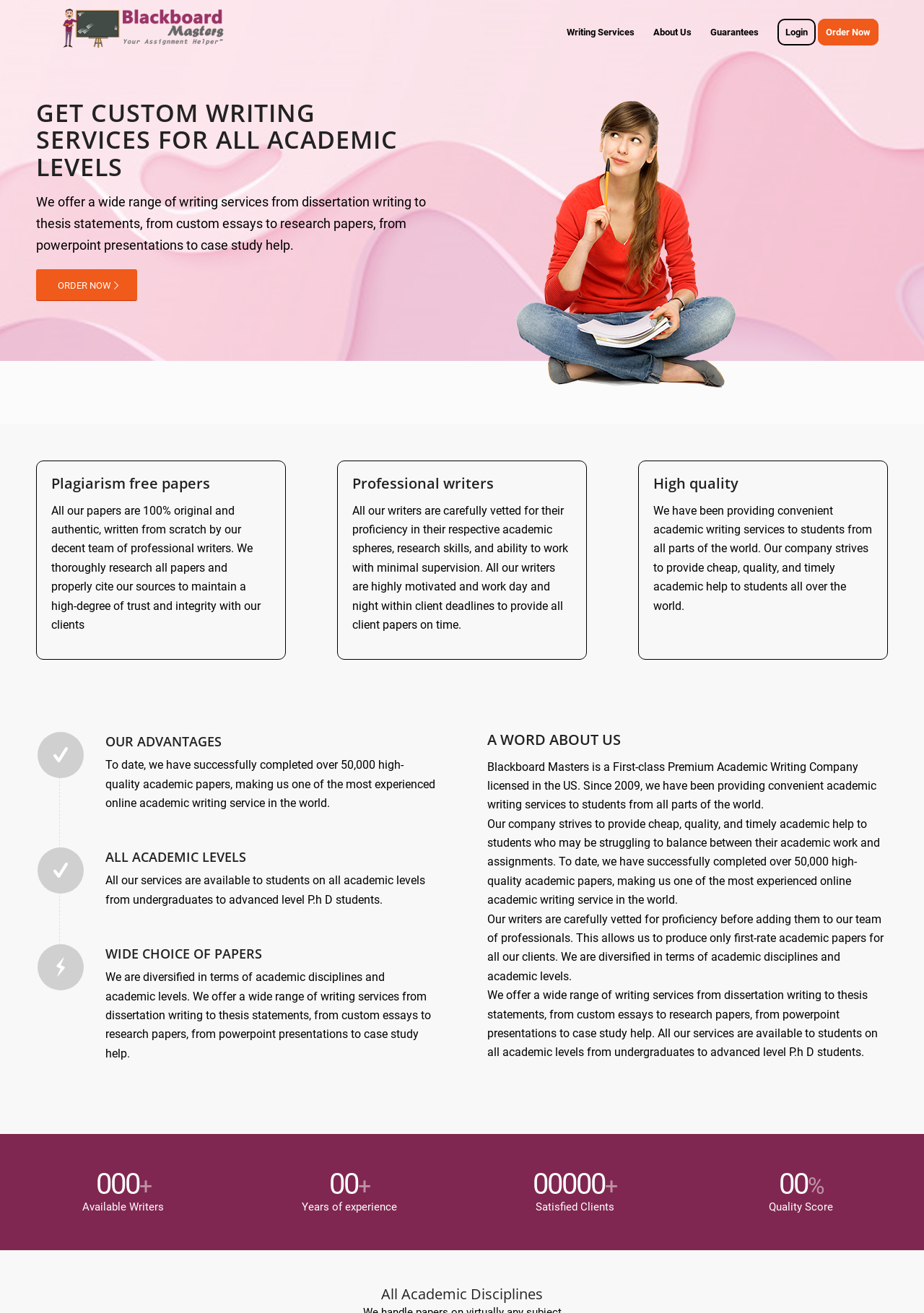Consider the image and give a detailed and elaborate answer to the question: 
How many high-quality academic papers has the company completed?

According to the webpage content, the company has successfully completed over 50,000 high-quality academic papers, making it one of the most experienced online academic writing services in the world.